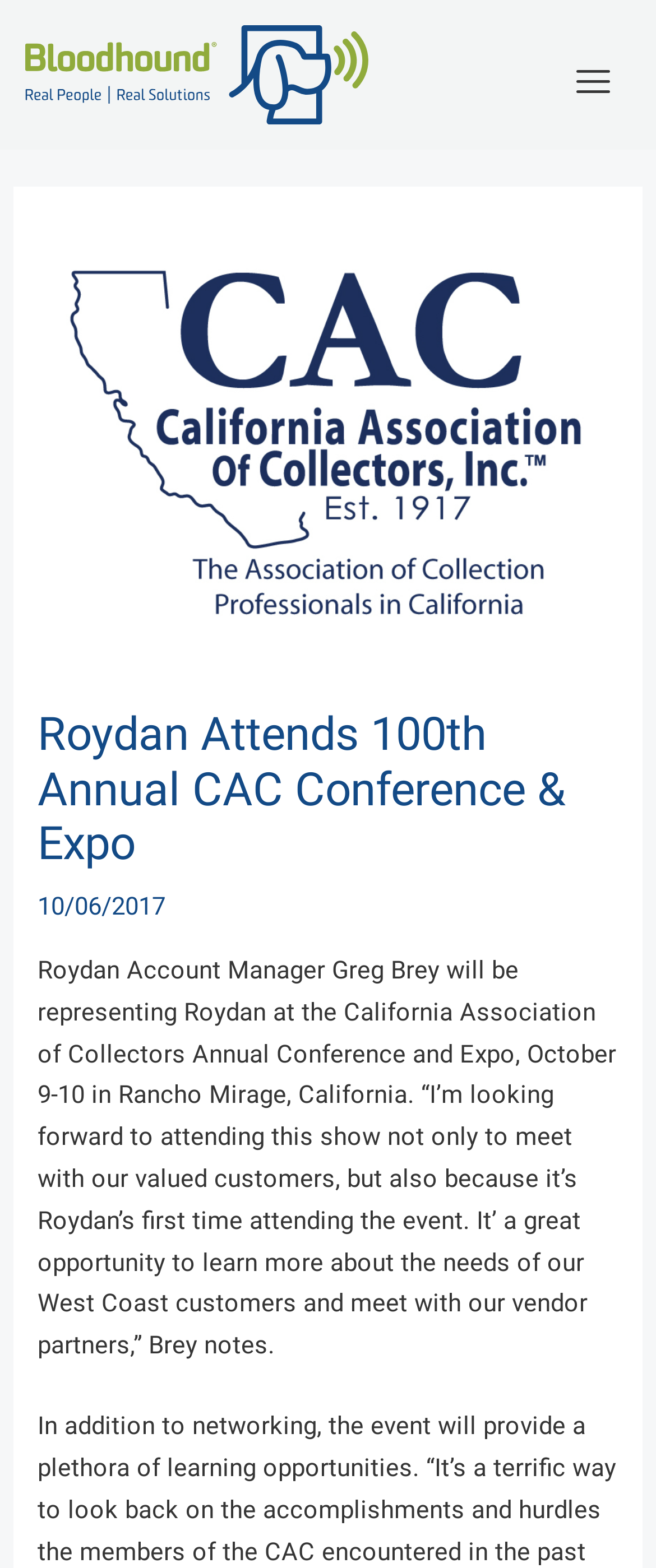Please answer the following question using a single word or phrase: 
Where is the event taking place?

Rancho Mirage, California